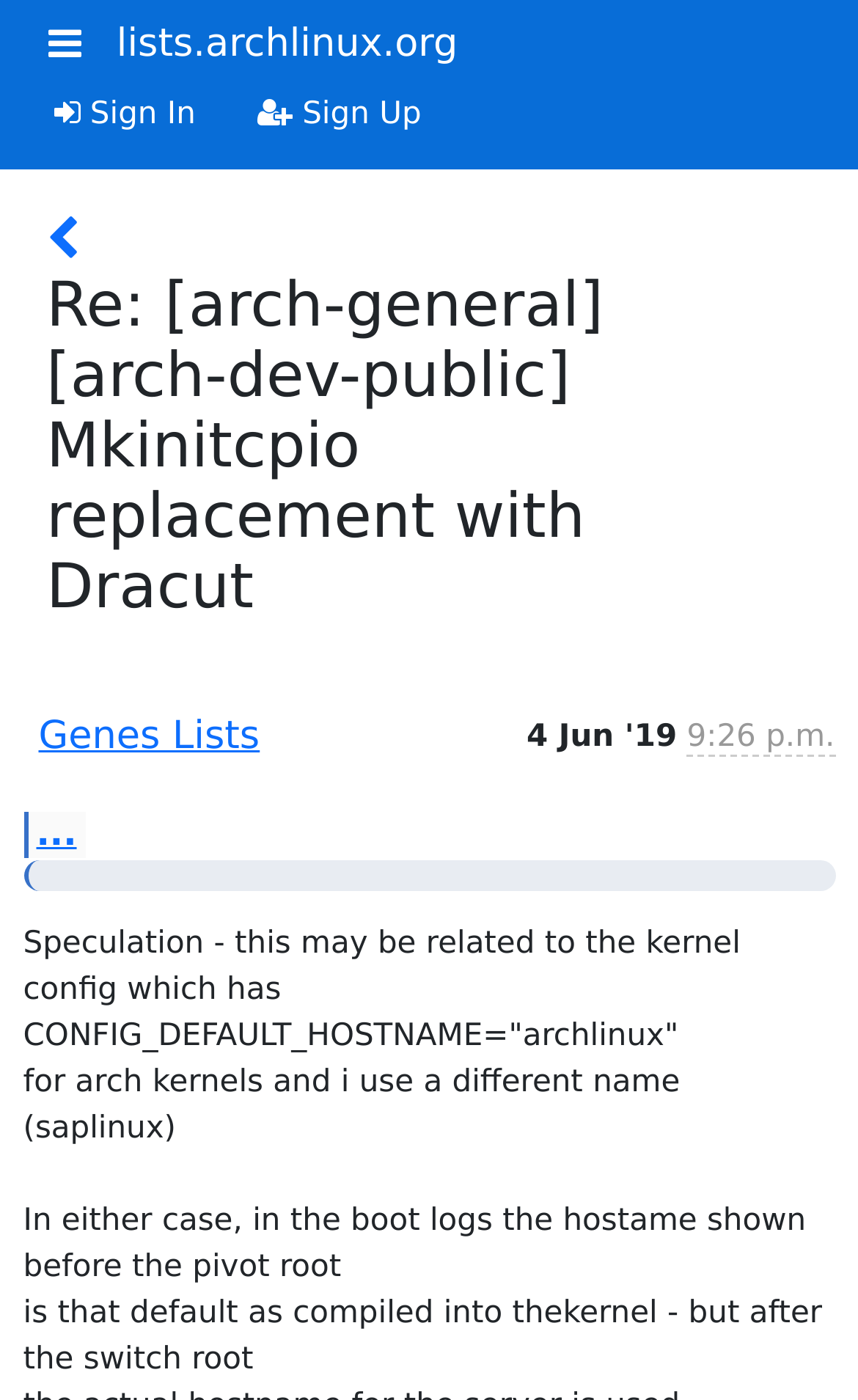What is the content of the blockquote?
Please ensure your answer is as detailed and informative as possible.

I found a blockquote element, but it doesn't contain any text or other content.